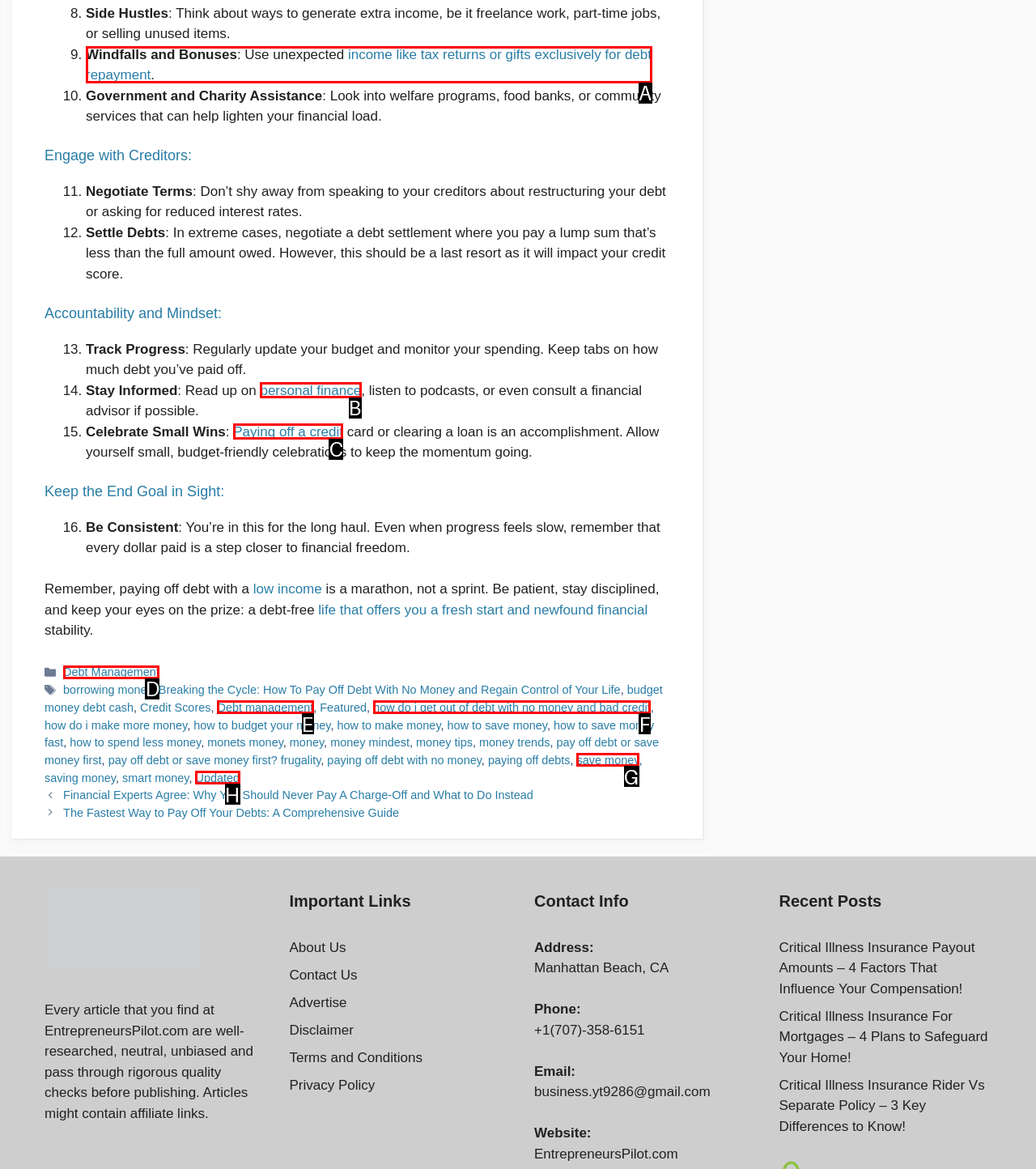Determine which HTML element matches the given description: Paying off a credit. Provide the corresponding option's letter directly.

C